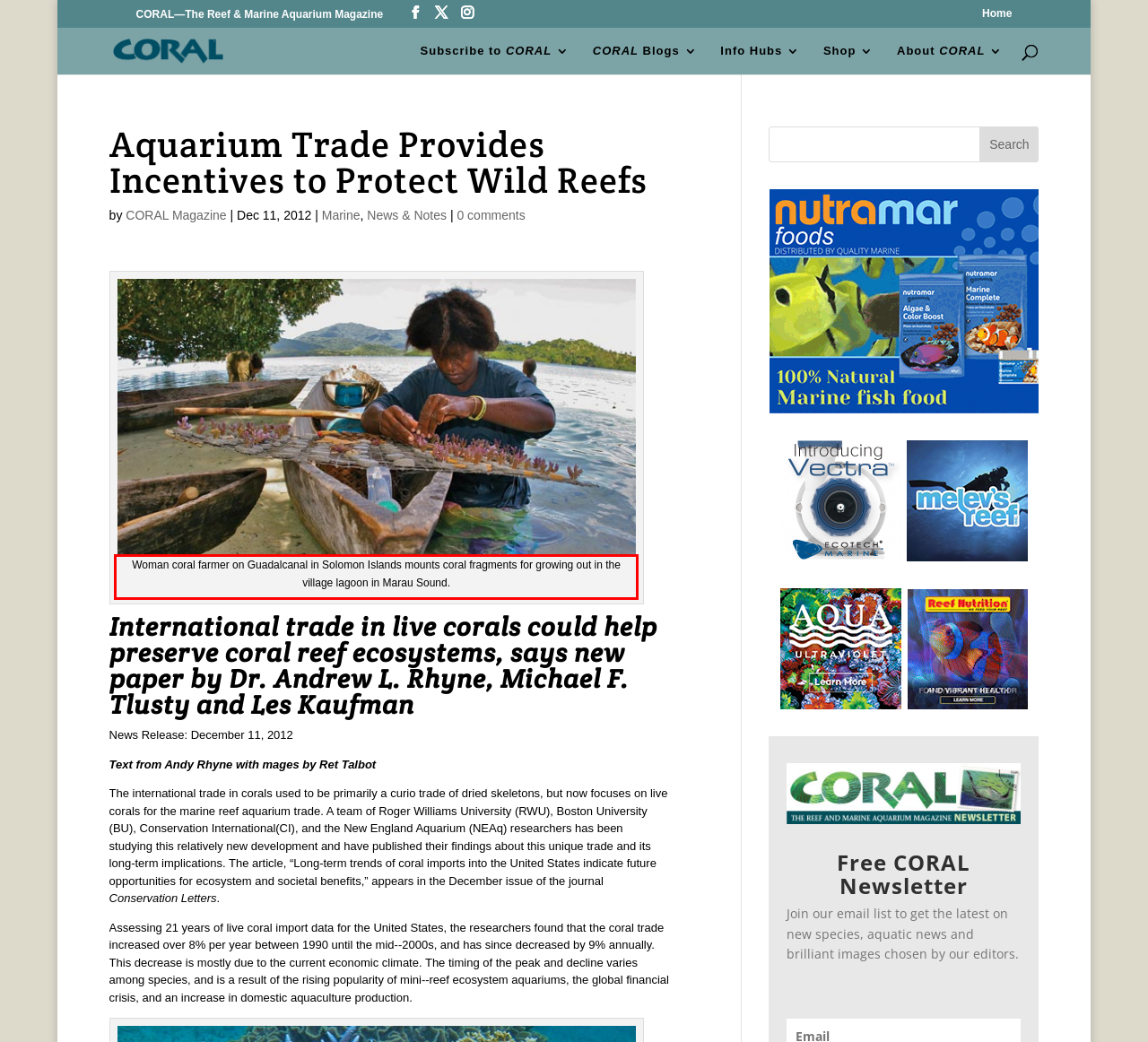Please identify and extract the text content from the UI element encased in a red bounding box on the provided webpage screenshot.

Woman coral farmer on Guadalcanal in Solomon Islands mounts coral fragments for growing out in the village lagoon in Marau Sound.